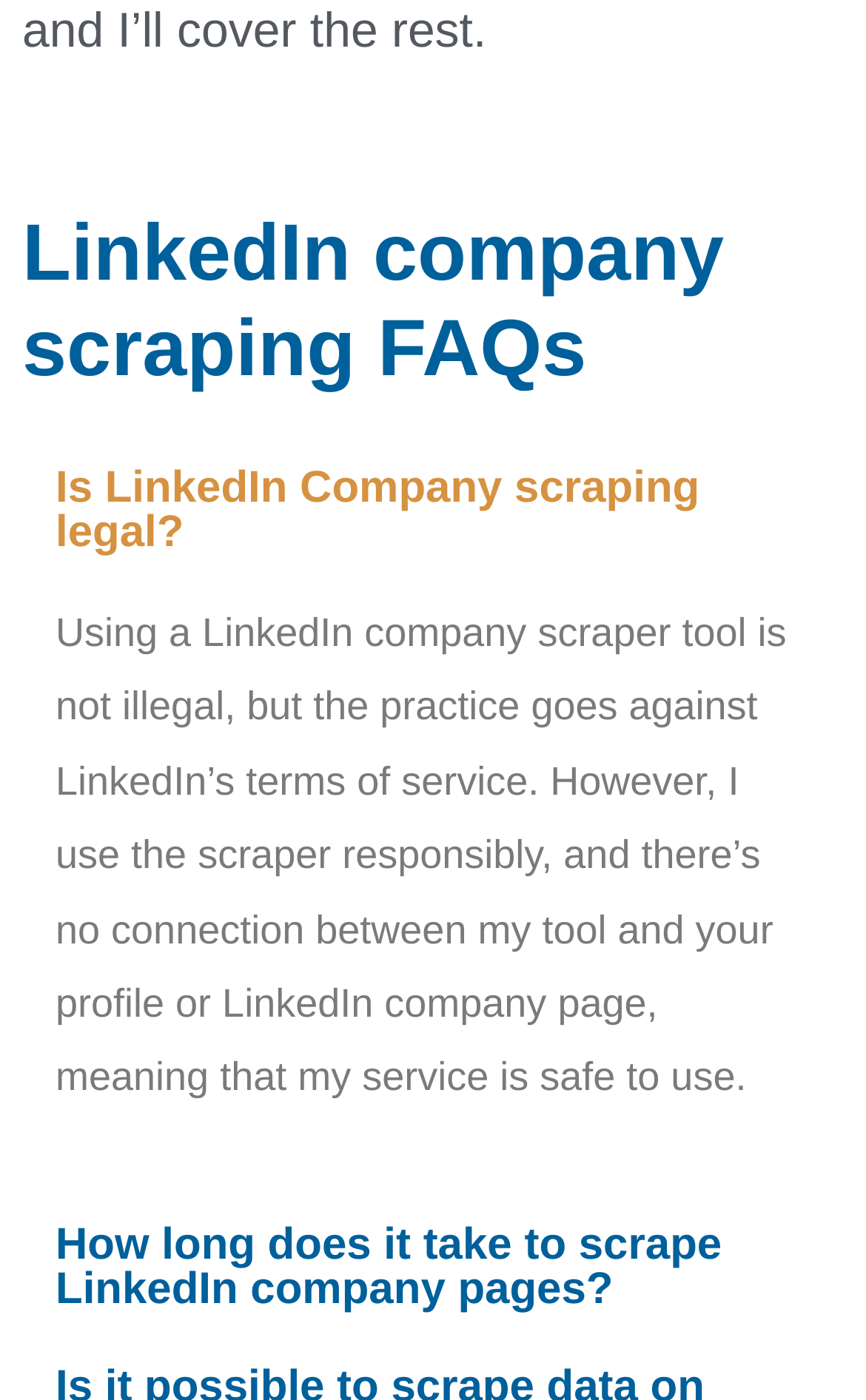Answer succinctly with a single word or phrase:
Is the second tab expanded by default?

No